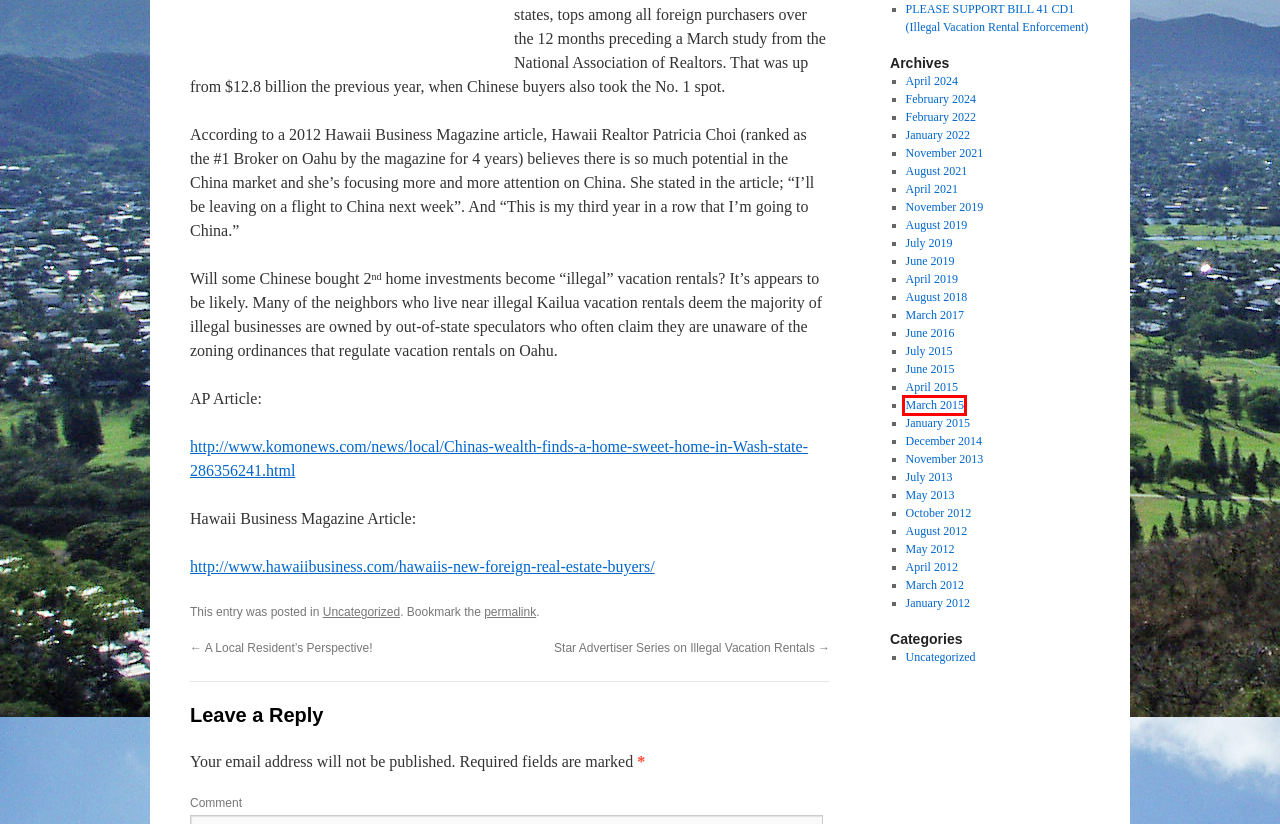Review the screenshot of a webpage containing a red bounding box around an element. Select the description that best matches the new webpage after clicking the highlighted element. The options are:
A. April | 2012 | Keep It Kailua
B. February | 2024 | Keep It Kailua
C. Uncategorized | Keep It Kailua
D. January | 2015 | Keep It Kailua
E. March | 2015 | Keep It Kailua
F. PLEASE SUPPORT BILL 41 CD1 (Illegal Vacation Rental Enforcement) | Keep It Kailua
G. August | 2018 | Keep It Kailua
H. October | 2012 | Keep It Kailua

E